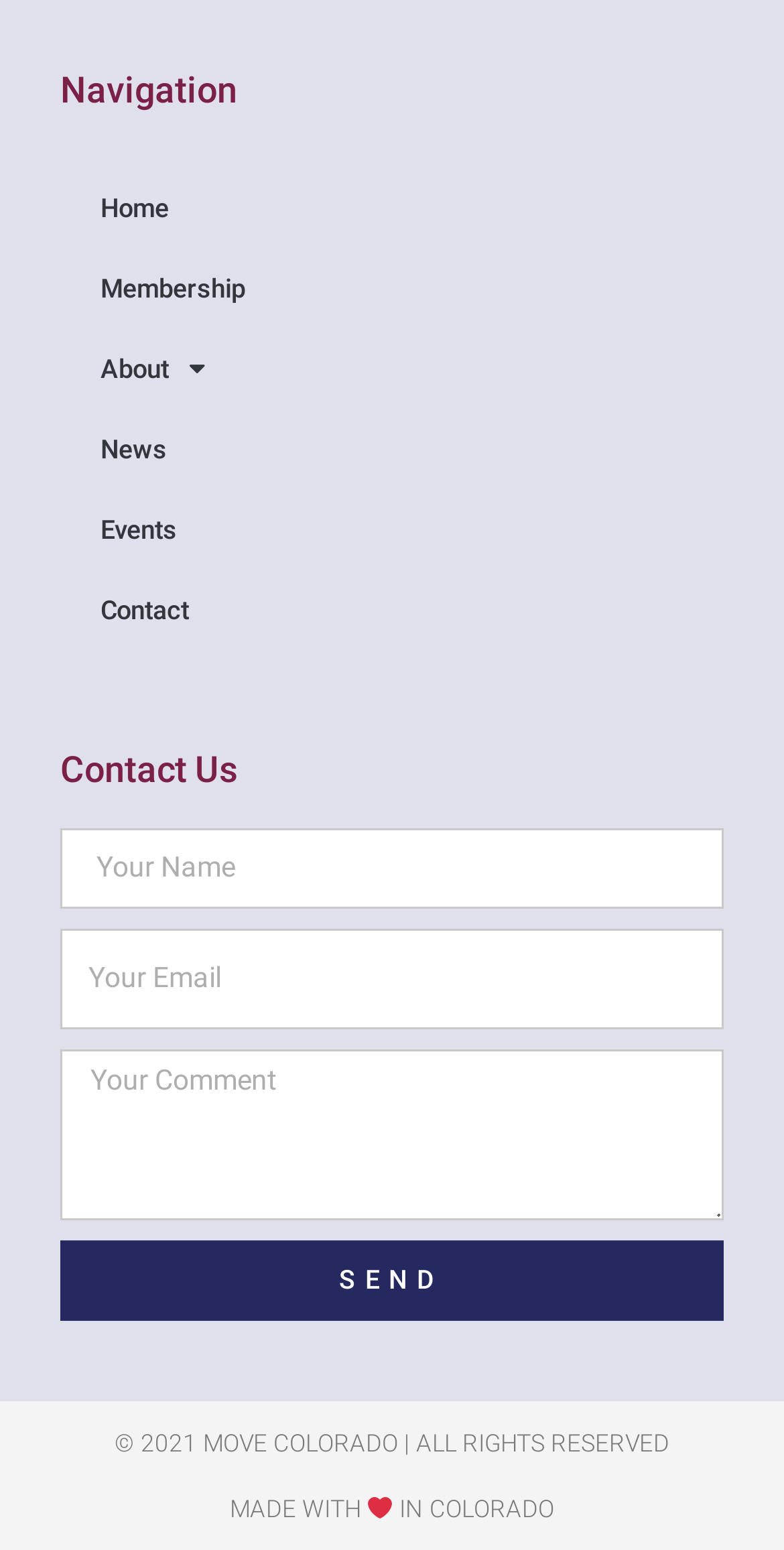Pinpoint the bounding box coordinates of the element you need to click to execute the following instruction: "Type your email". The bounding box should be represented by four float numbers between 0 and 1, in the format [left, top, right, bottom].

[0.077, 0.599, 0.923, 0.664]